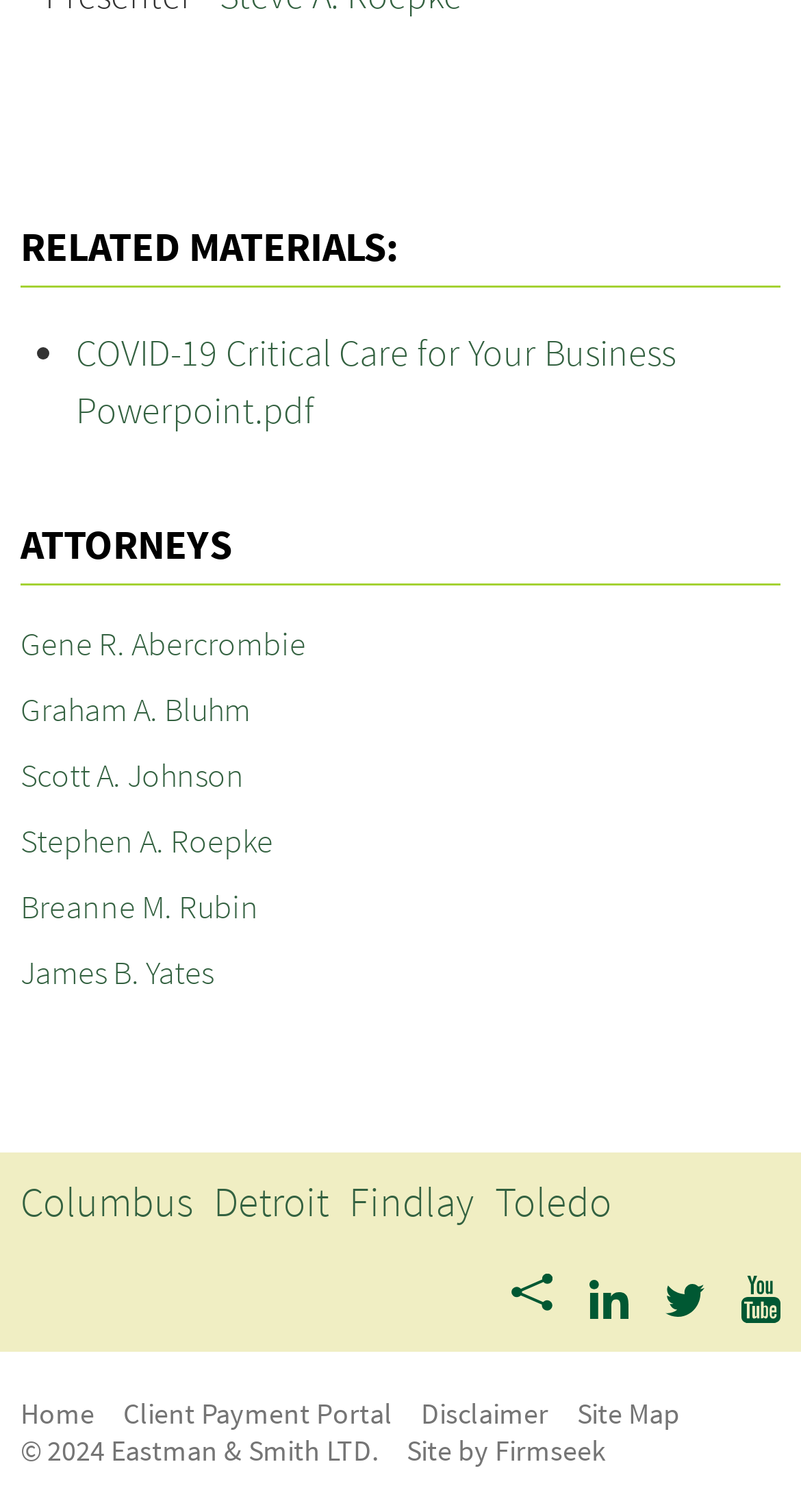Using the element description: "aria-label="Share" title="Share"", determine the bounding box coordinates. The coordinates should be in the format [left, top, right, bottom], with values between 0 and 1.

[0.638, 0.841, 0.69, 0.873]